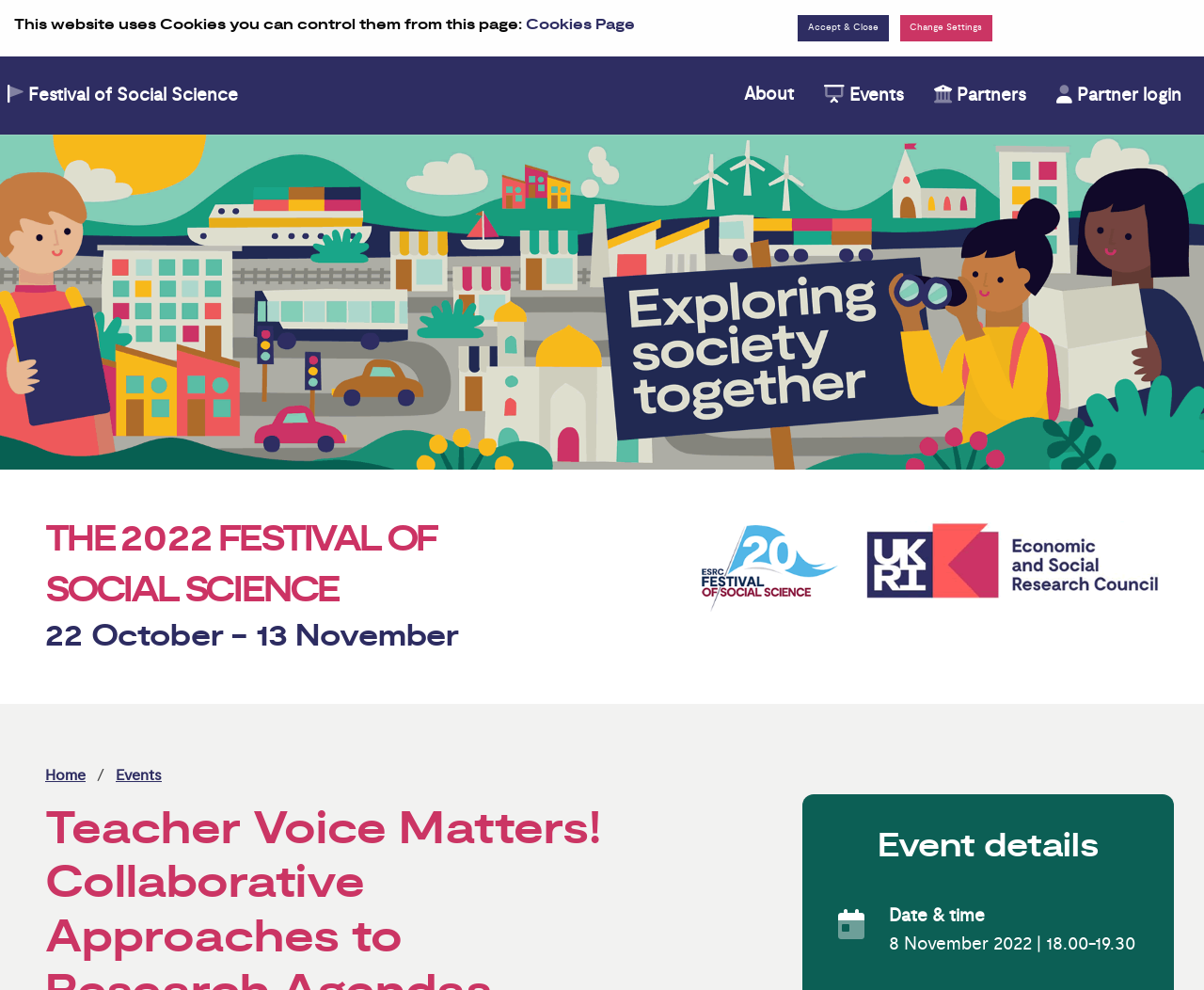Pinpoint the bounding box coordinates of the area that must be clicked to complete this instruction: "navigate to About page".

[0.605, 0.076, 0.672, 0.116]